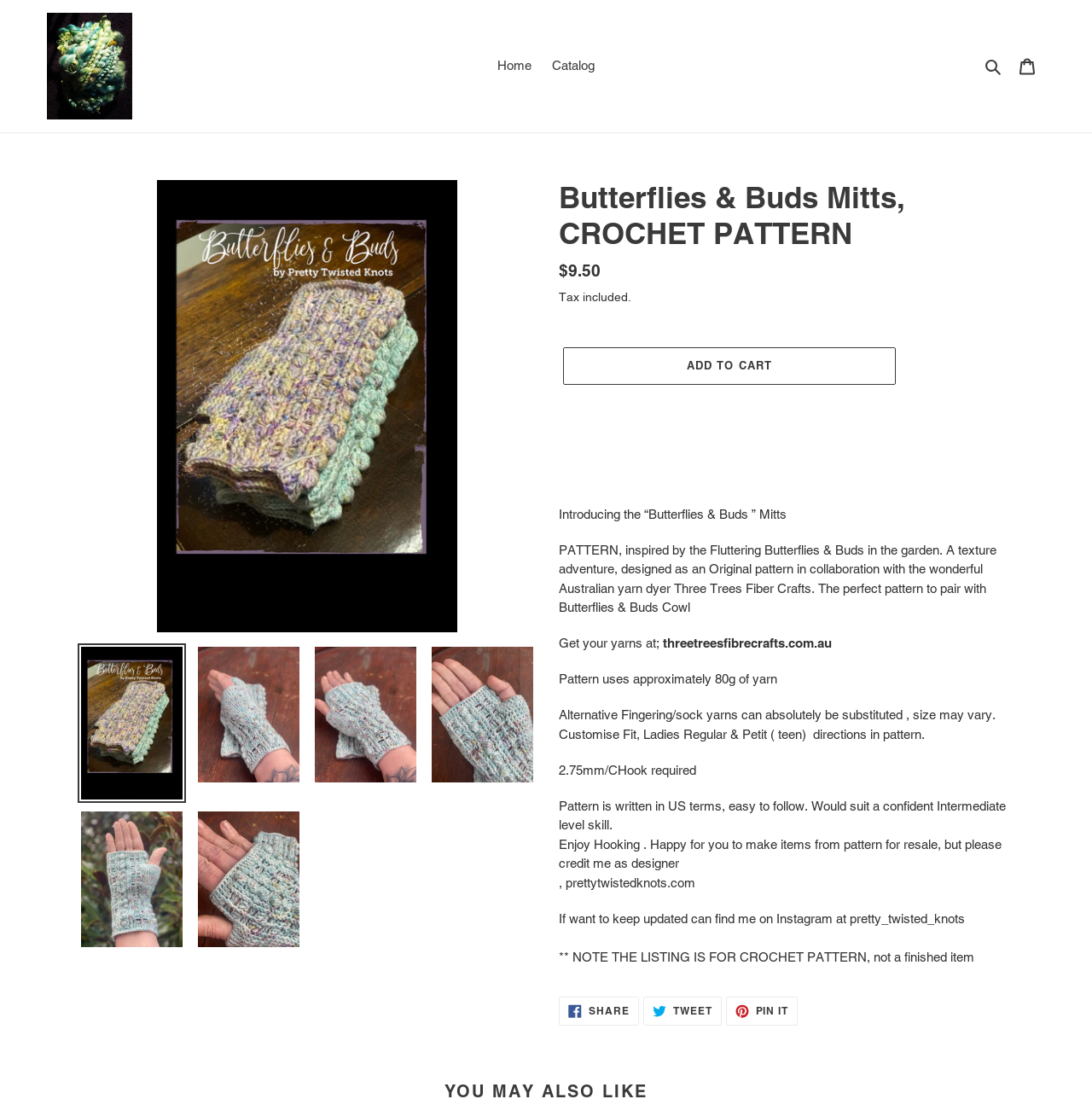Indicate the bounding box coordinates of the clickable region to achieve the following instruction: "Check the Winter Sale 2024 deals."

None